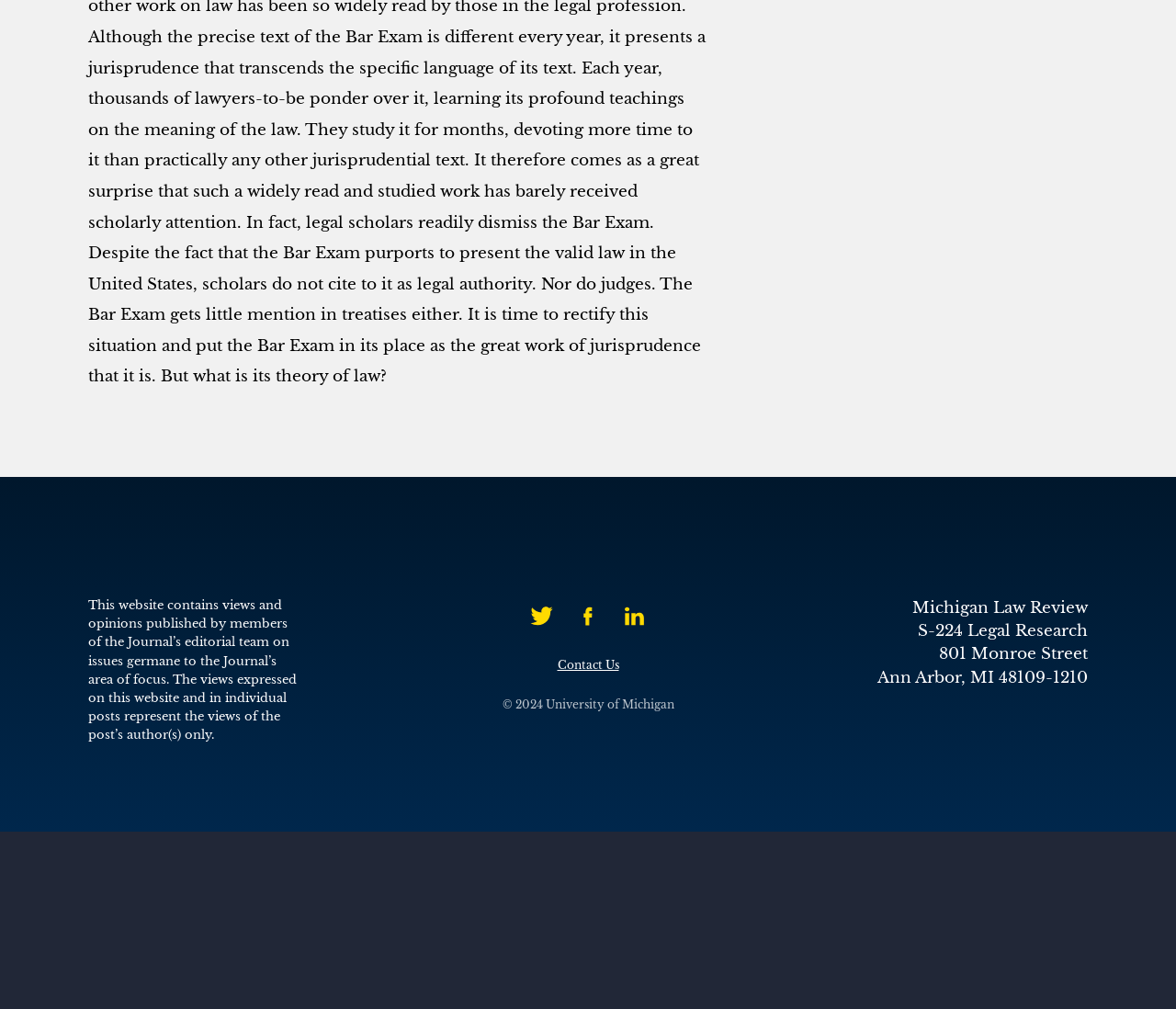Extract the bounding box of the UI element described as: "alt="twitter"".

[0.444, 0.591, 0.477, 0.629]